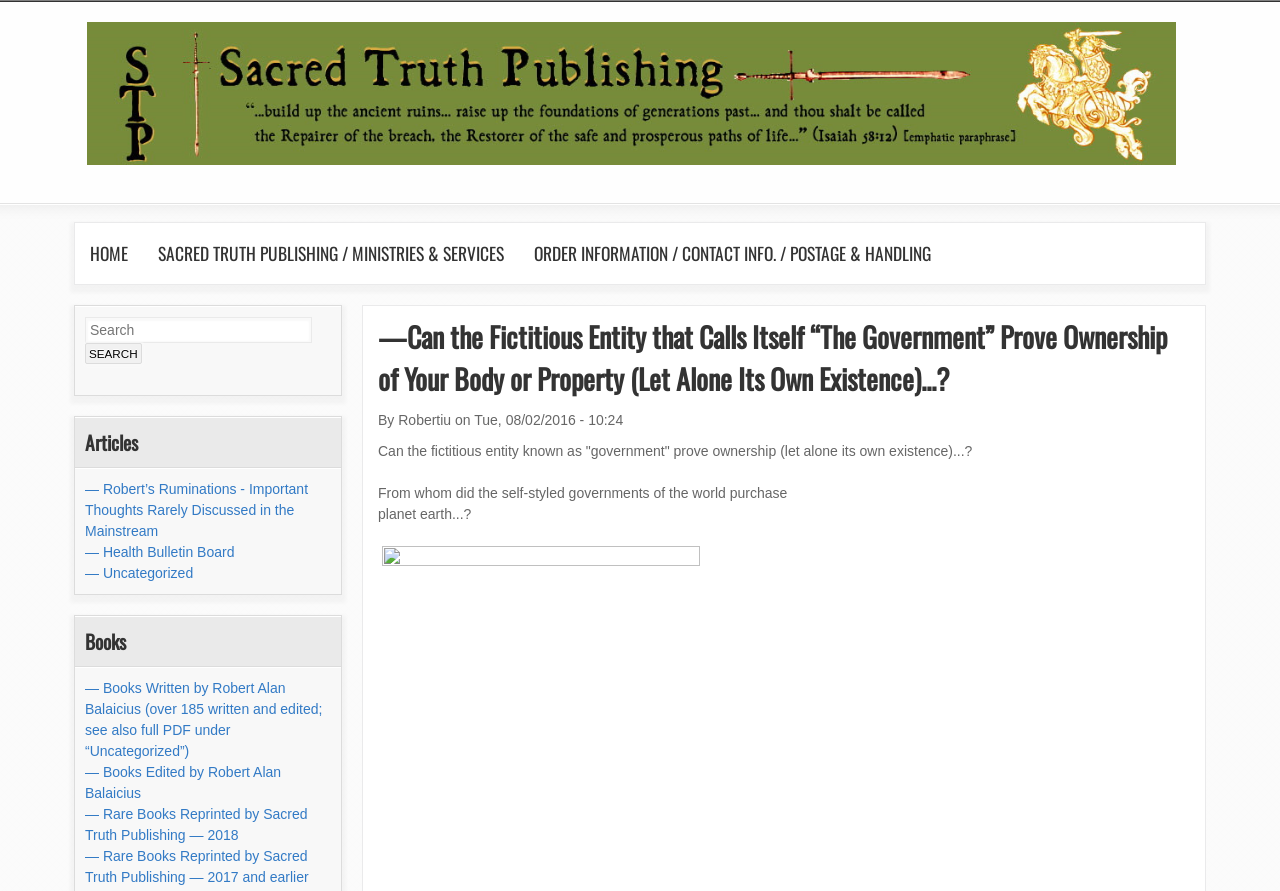From the webpage screenshot, predict the bounding box coordinates (top-left x, top-left y, bottom-right x, bottom-right y) for the UI element described here: Home

[0.059, 0.25, 0.112, 0.319]